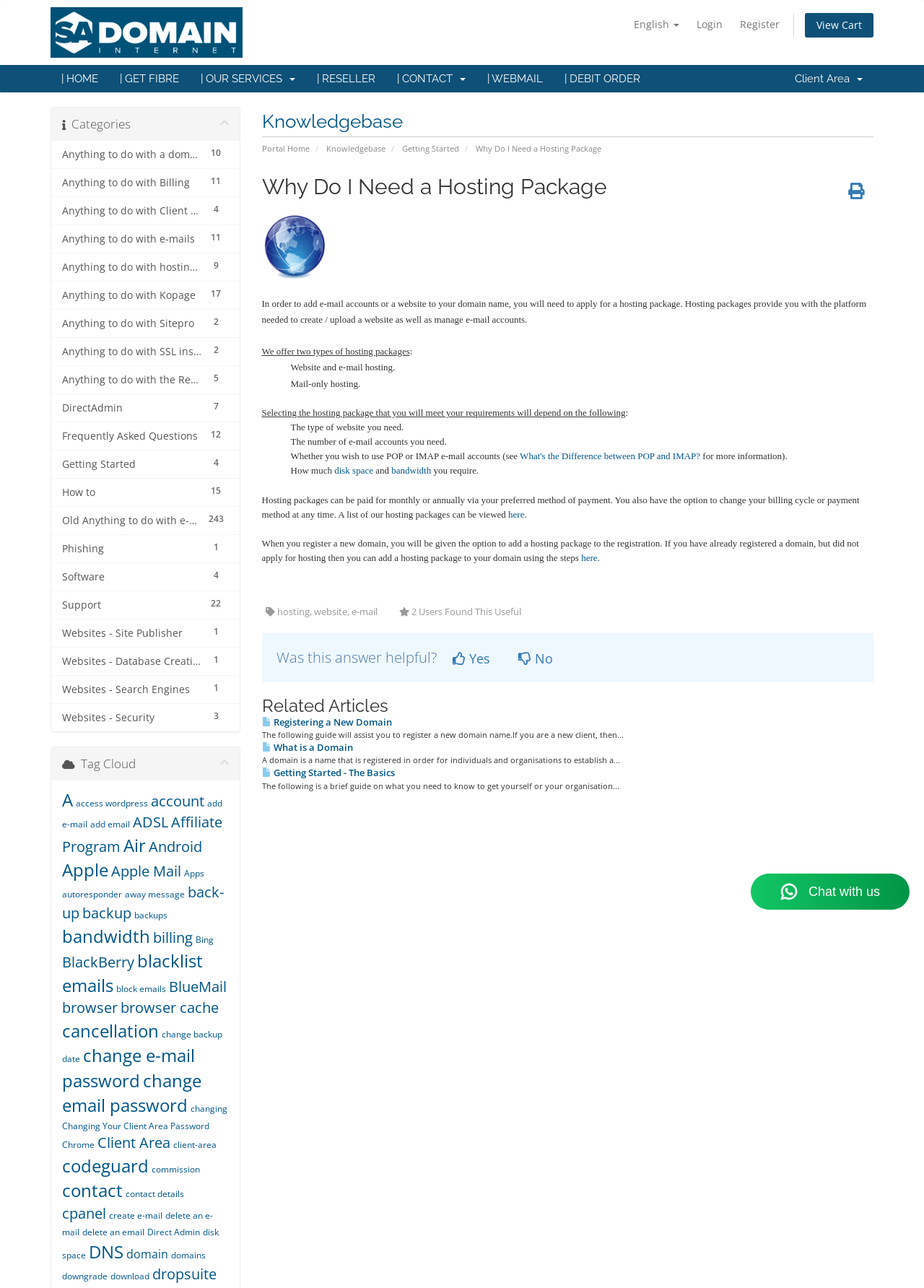Where can I find more information about the Knowledgebase?
Look at the screenshot and respond with one word or a short phrase.

Portal Home